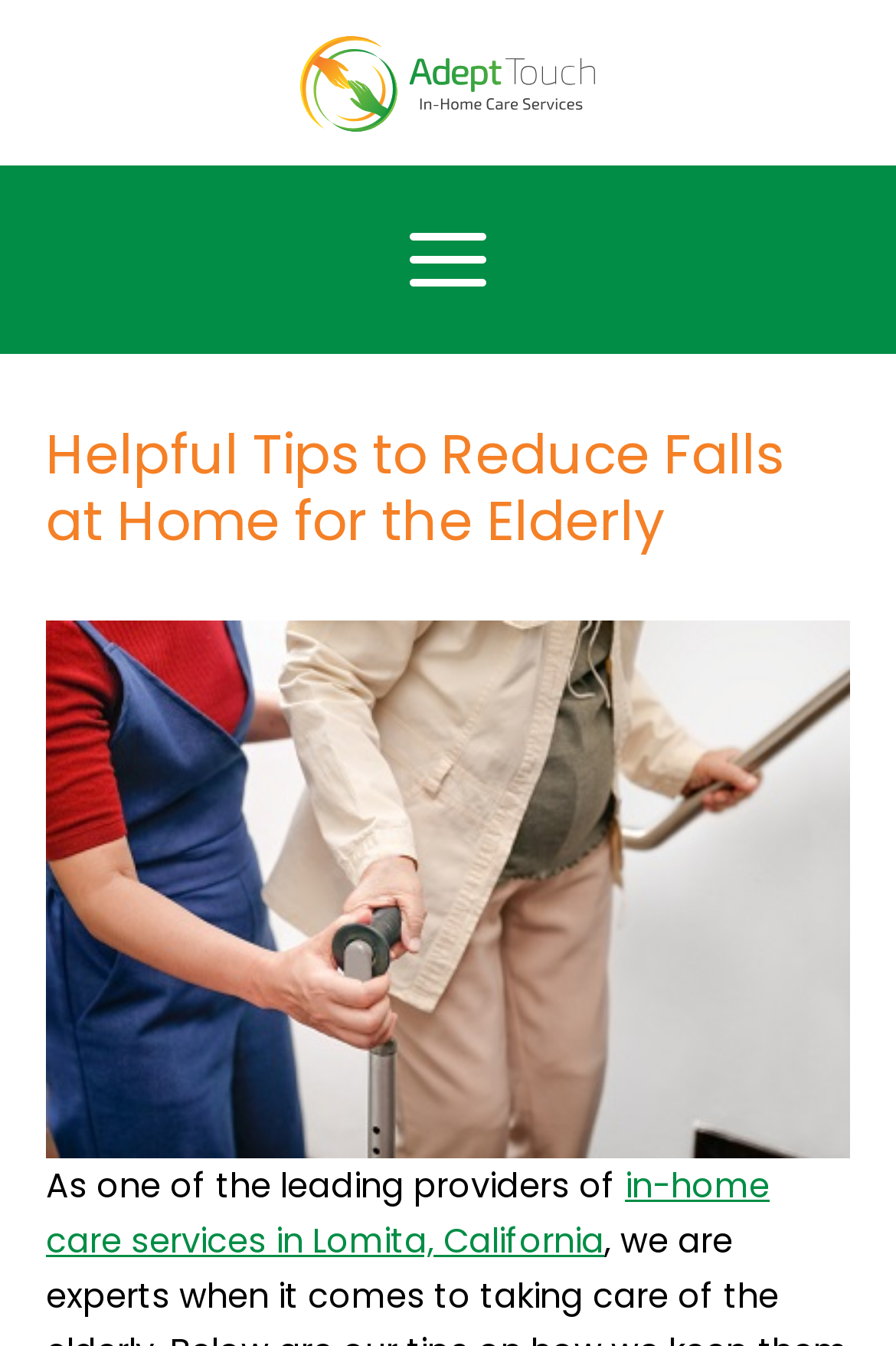Provide the bounding box coordinates of the UI element that matches the description: "alt="Adept Touch In-Home Care Services"".

[0.333, 0.043, 0.667, 0.077]